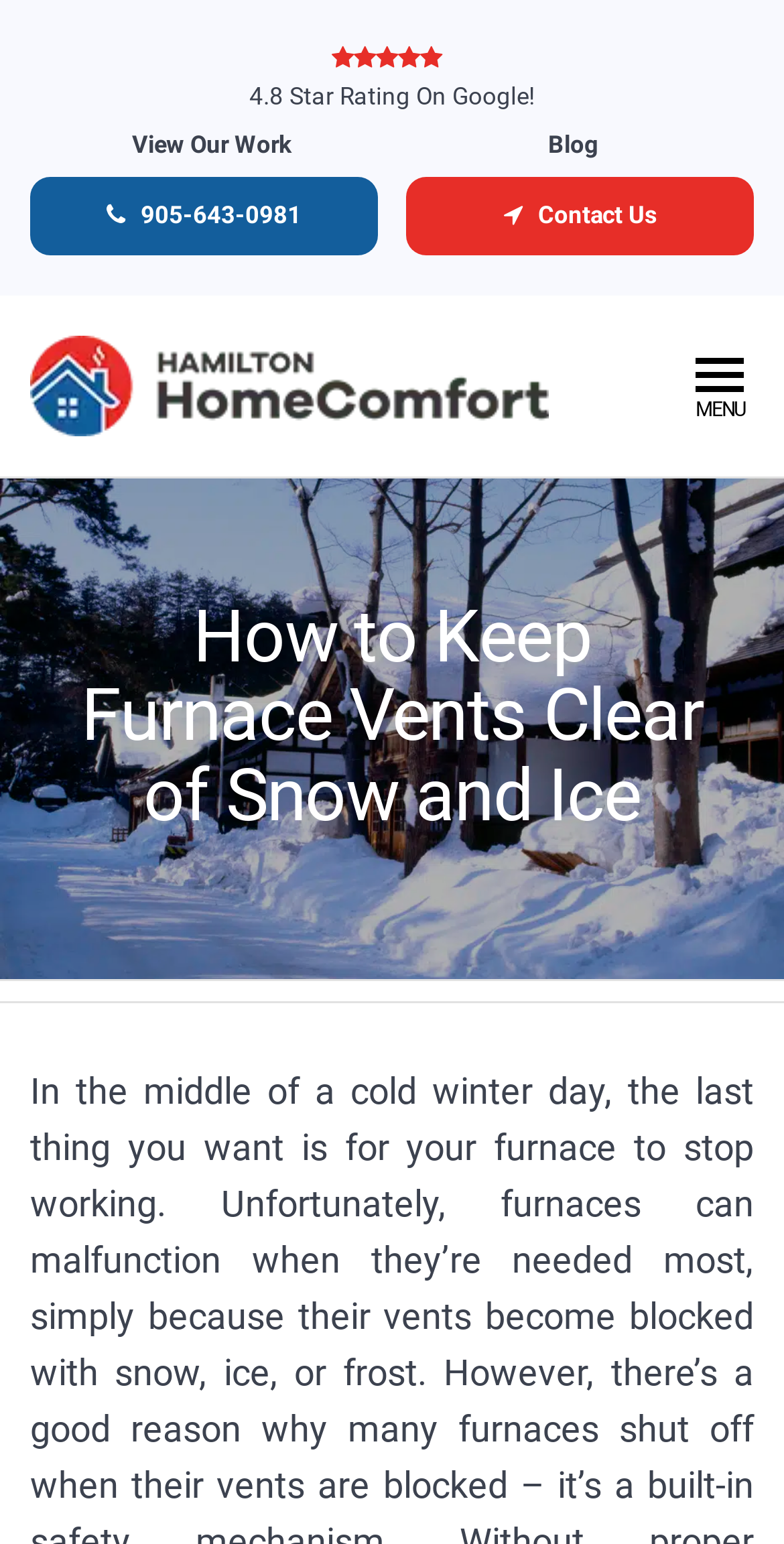Locate the bounding box coordinates of the UI element described by: "Blog". Provide the coordinates as four float numbers between 0 and 1, formatted as [left, top, right, bottom].

[0.5, 0.083, 0.962, 0.108]